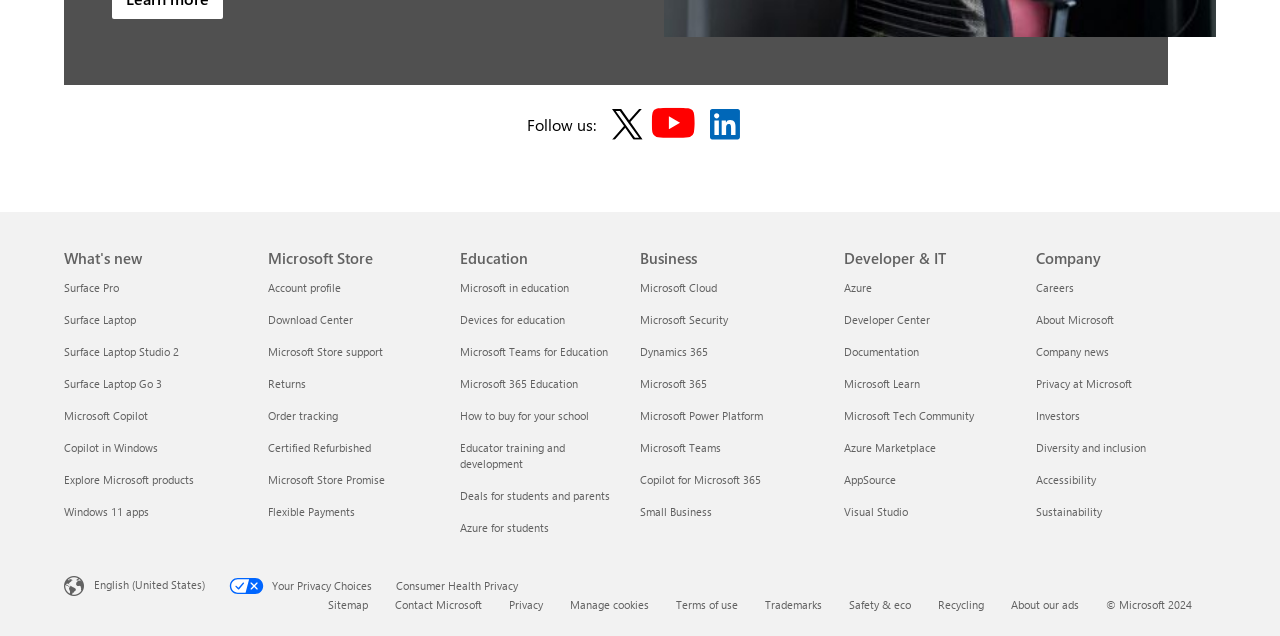Find and specify the bounding box coordinates that correspond to the clickable region for the instruction: "Follow on X".

[0.478, 0.171, 0.502, 0.22]